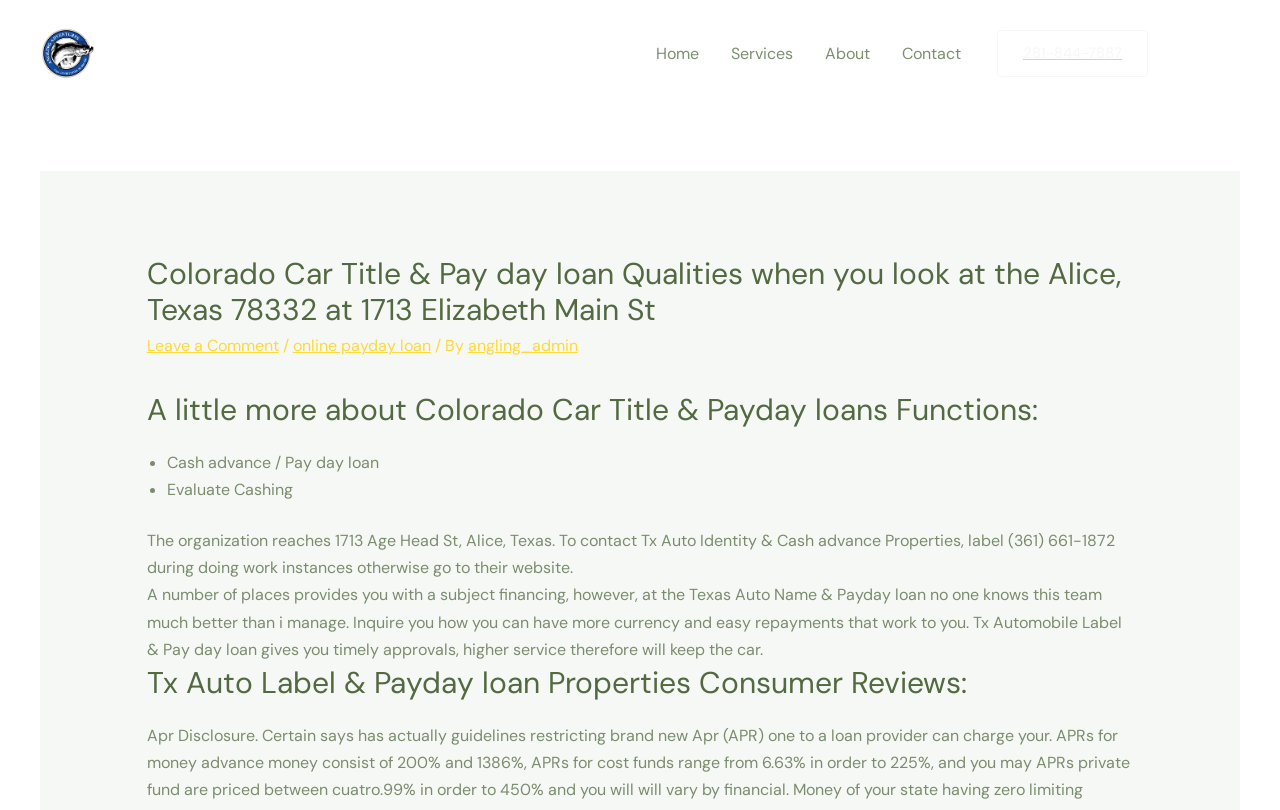Identify the bounding box coordinates of the element that should be clicked to fulfill this task: "Go to the 'P R I C I N G' page". The coordinates should be provided as four float numbers between 0 and 1, i.e., [left, top, right, bottom].

None